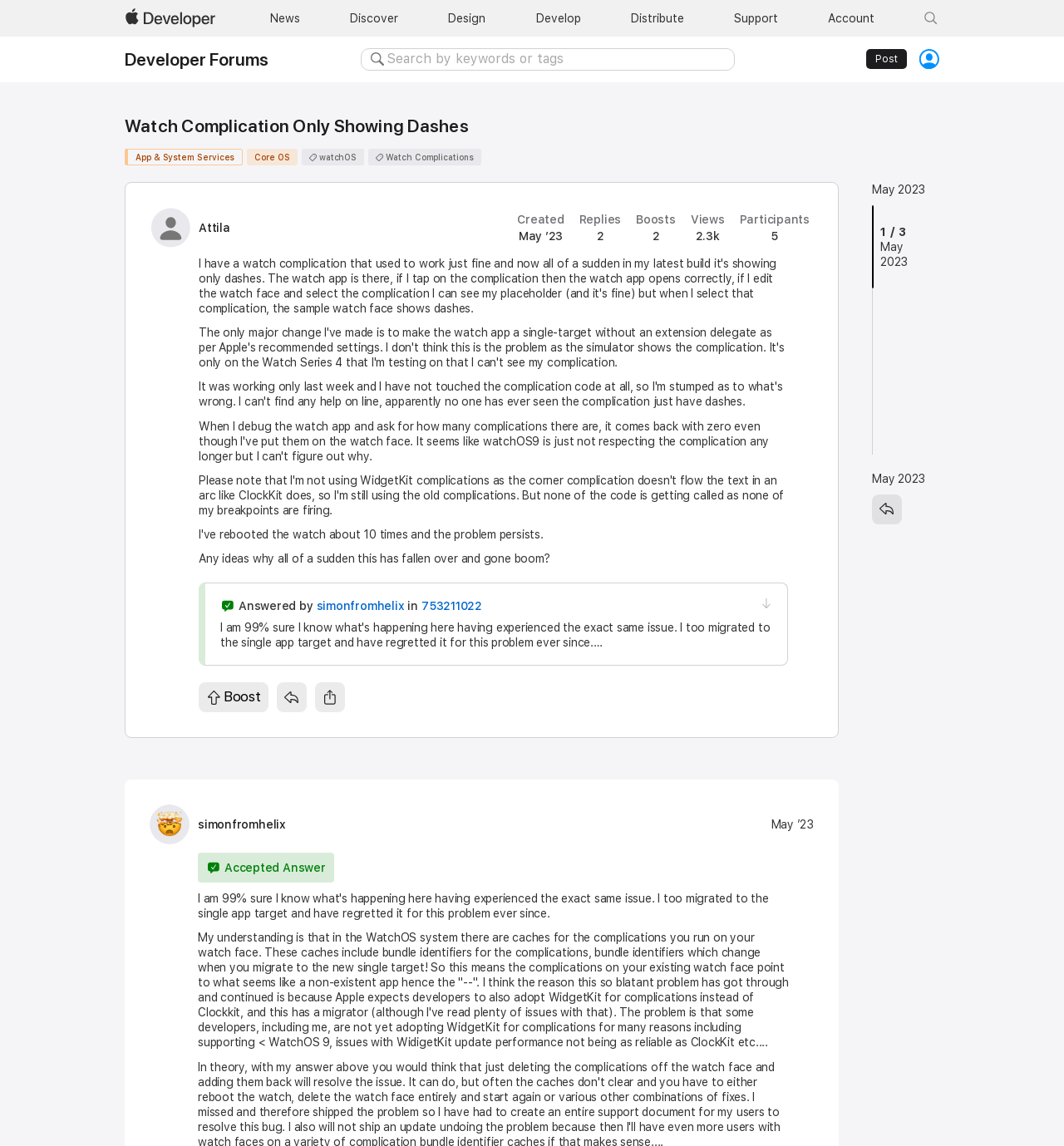Can you identify the bounding box coordinates of the clickable region needed to carry out this instruction: 'Copy Attila's question'? The coordinates should be four float numbers within the range of 0 to 1, stated as [left, top, right, bottom].

[0.296, 0.595, 0.324, 0.622]